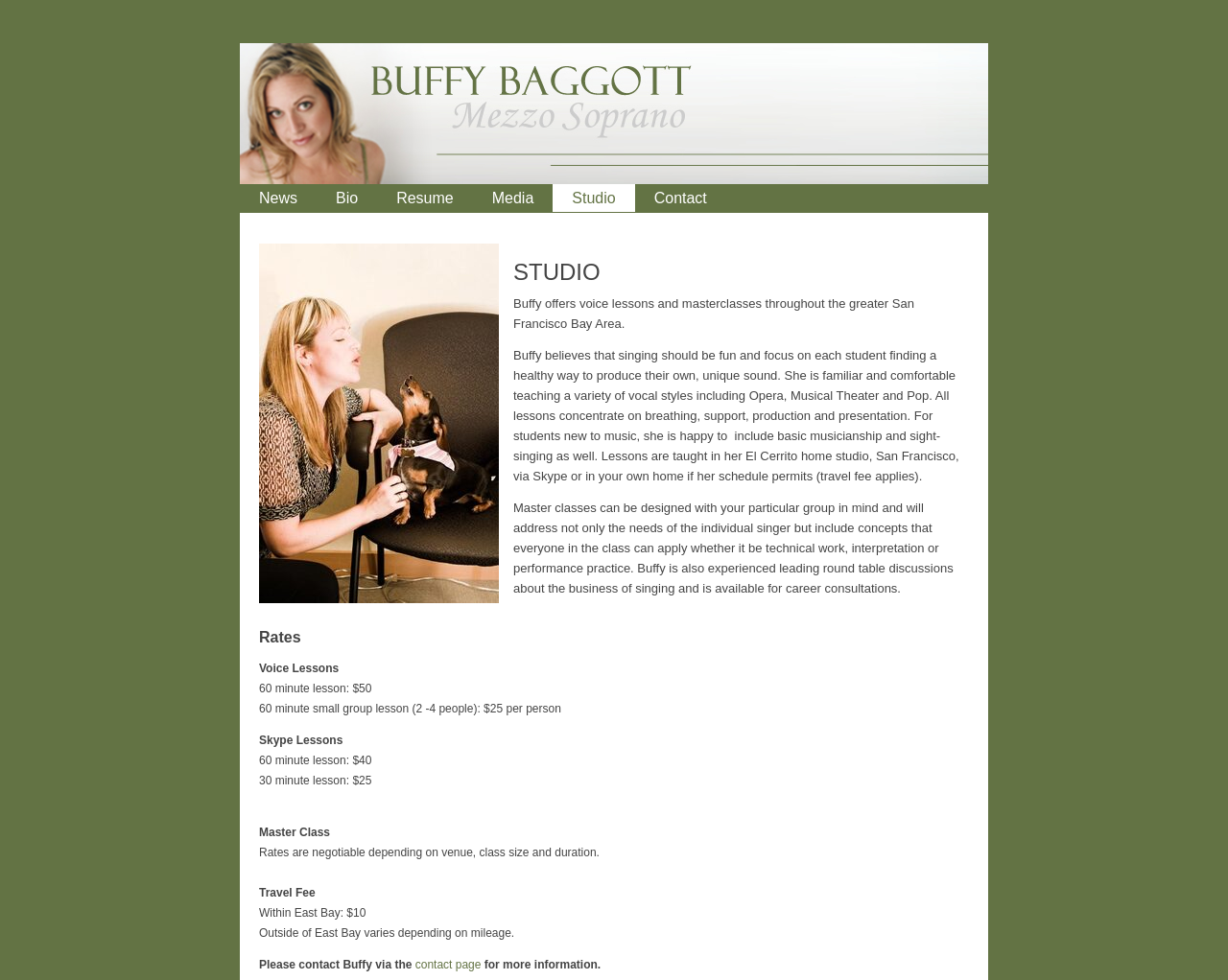Please answer the following question using a single word or phrase: 
How much does a 60-minute voice lesson cost?

$50